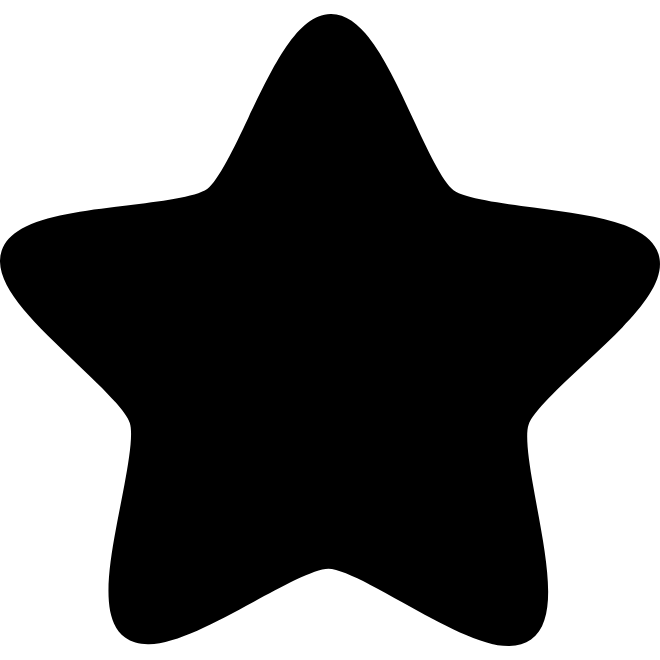Generate an elaborate caption that includes all aspects of the image.

The image features a bold, stylized star shape, characterized by its pointed tips and rounded base, creating a striking visual appearance that captures attention. The star is filled with a solid black color, offering a stark contrast against a potentially lighter background. This design can symbolize various concepts, such as excellence, achievement, or recognition, making it an ideal motif for applications in graphics, design, or awards. The simplicity of the form, coupled with its iconic status, makes it versatile for use in various contexts, ranging from web graphics to branded merchandise.